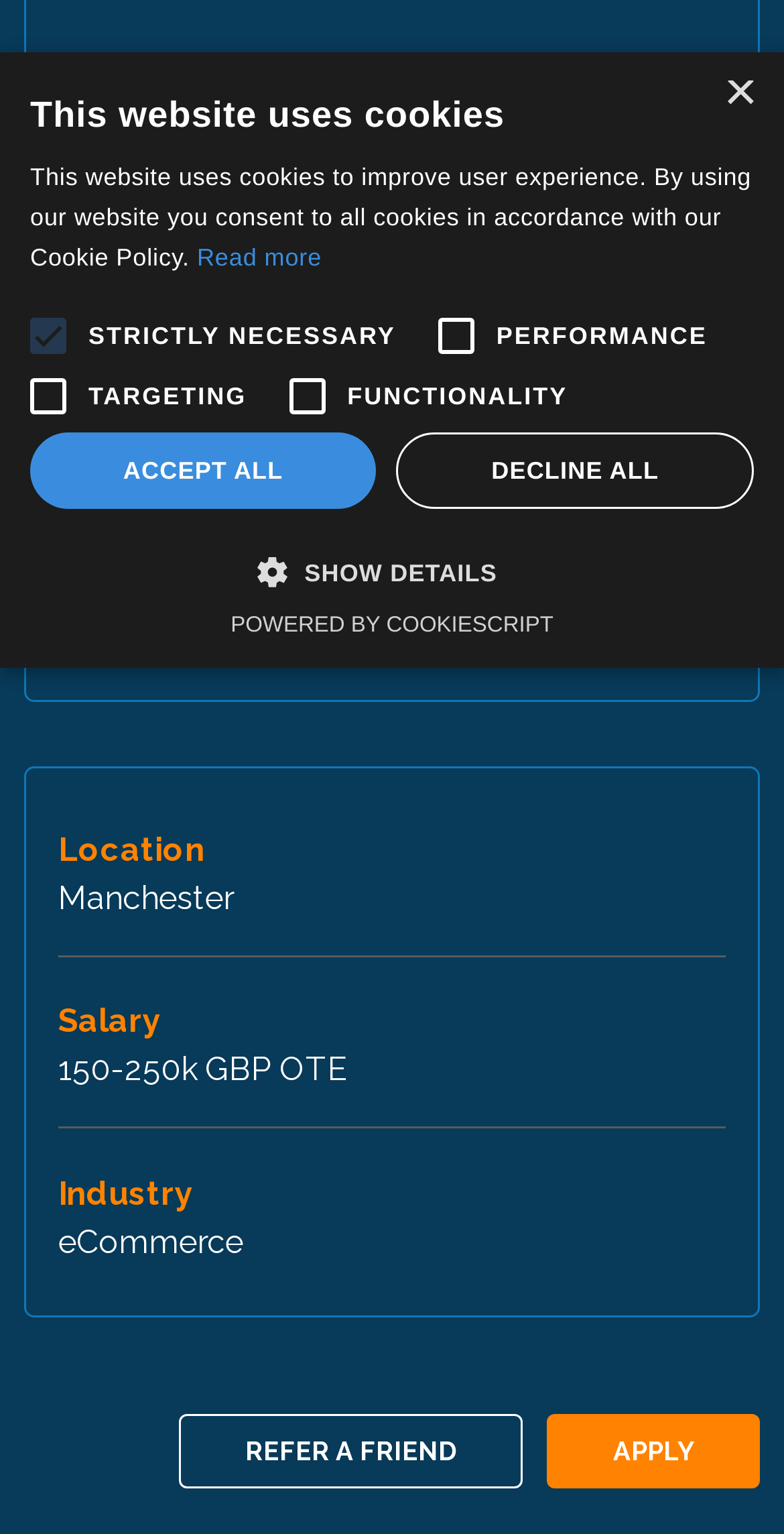Bounding box coordinates are given in the format (top-left x, top-left y, bottom-right x, bottom-right y). All values should be floating point numbers between 0 and 1. Provide the bounding box coordinate for the UI element described as: Get Started

None